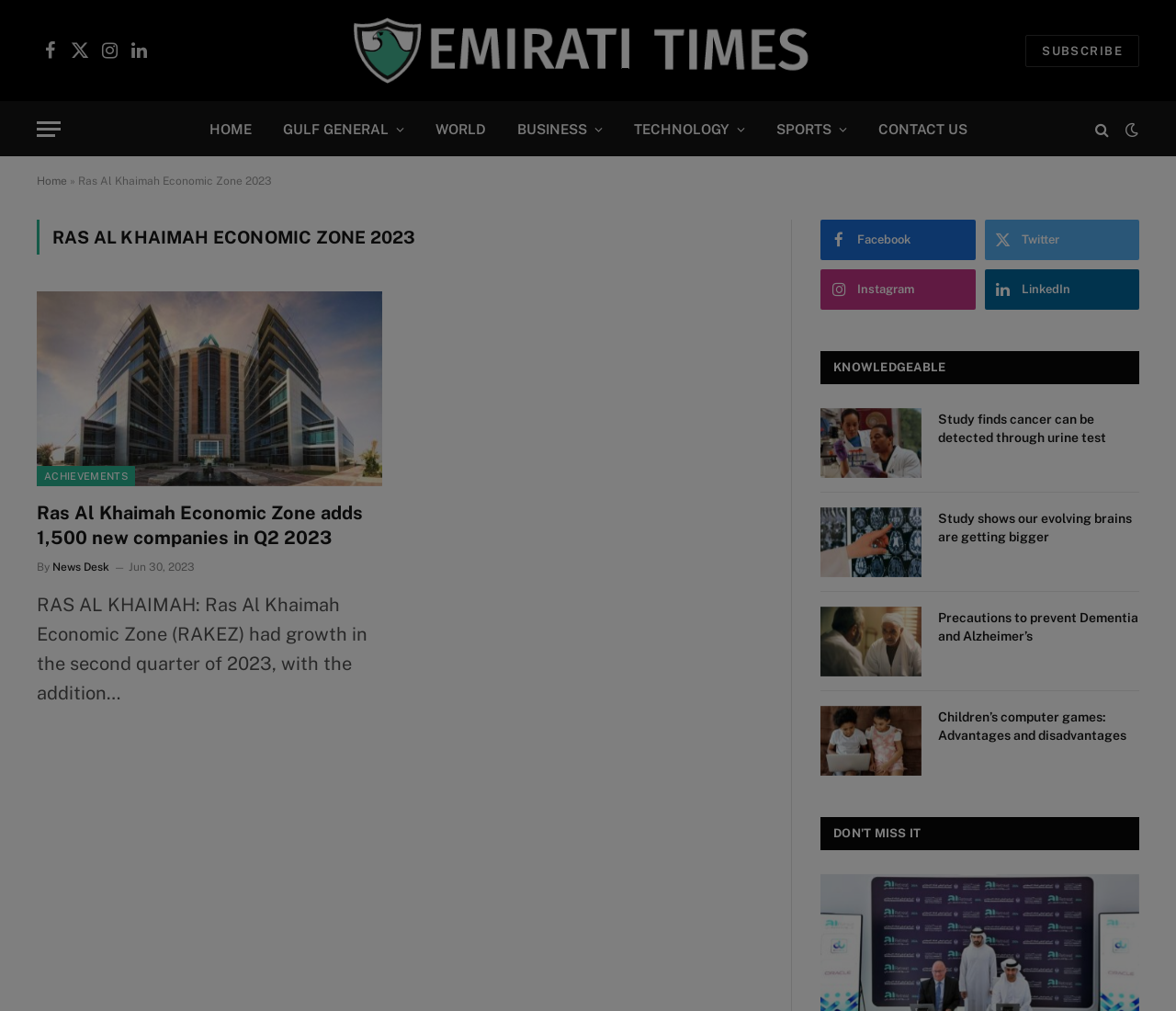Reply to the question below using a single word or brief phrase:
How many articles are present in the 'KNOWLEDGEABLE' section?

4